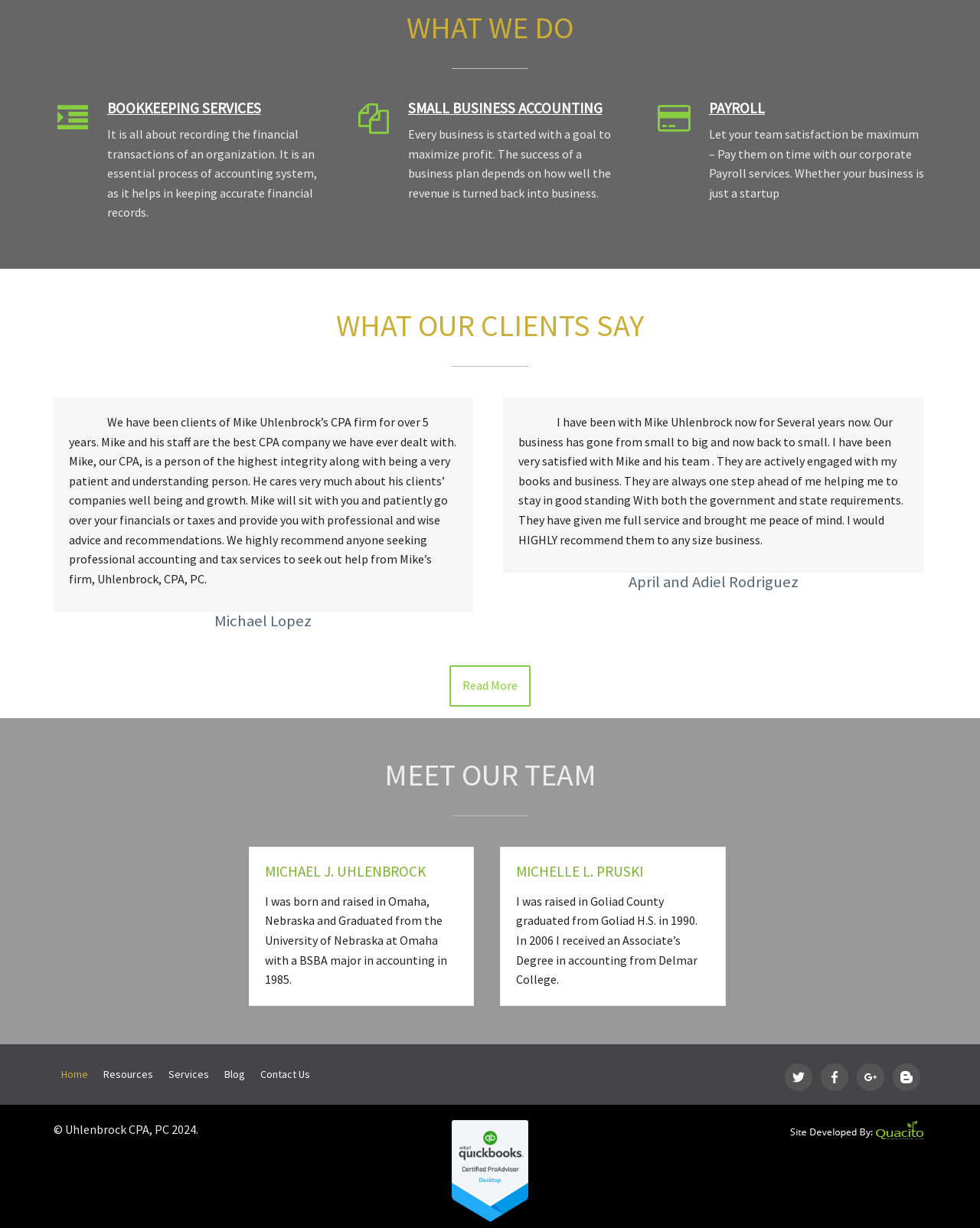Highlight the bounding box coordinates of the element you need to click to perform the following instruction: "Read what Michael Lopez says."

[0.054, 0.498, 0.483, 0.514]